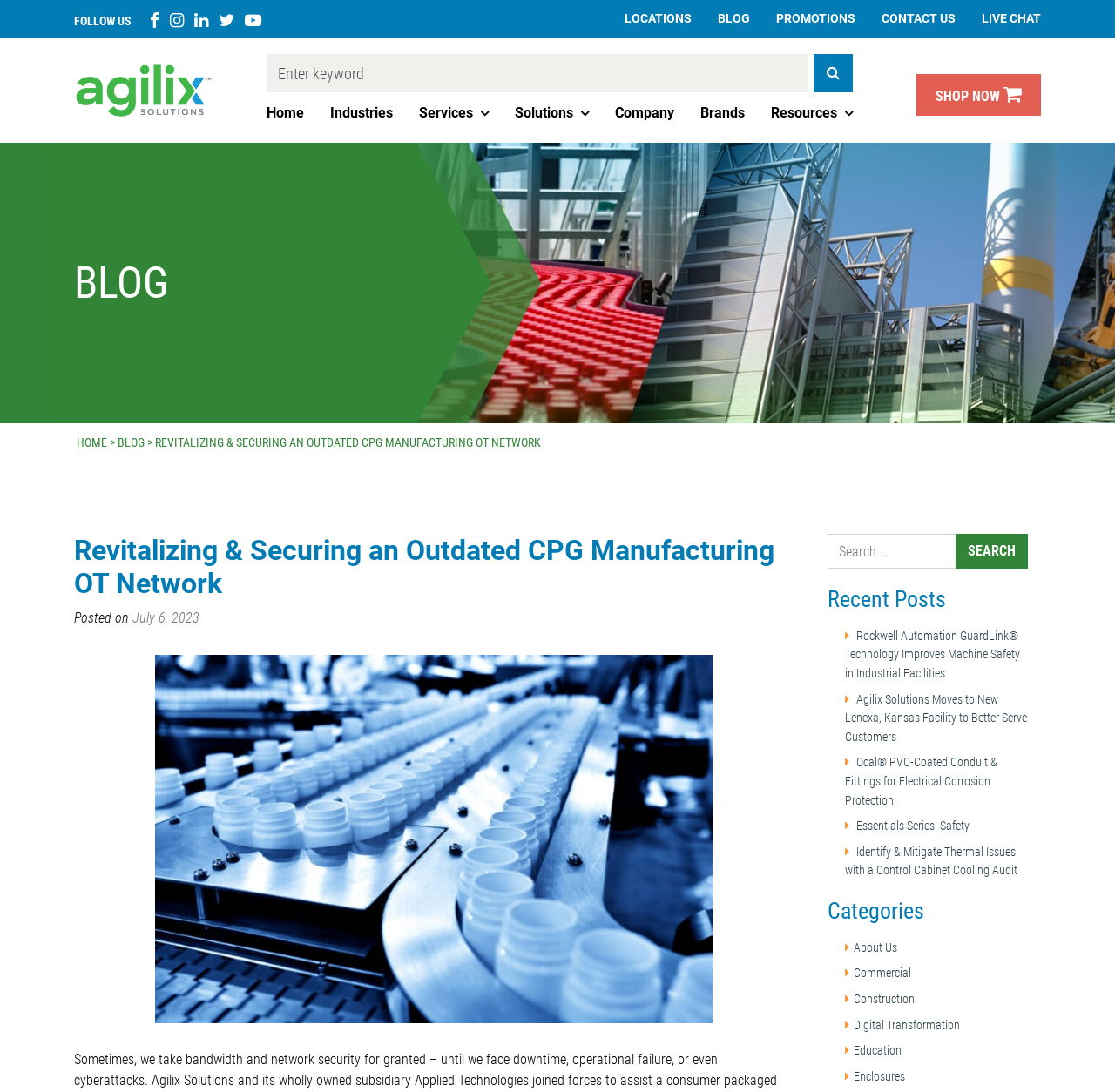Based on the element description Commercial, identify the bounding box coordinates for the UI element. The coordinates should be in the format (top-left x, top-left y, bottom-right x, bottom-right y) and within the 0 to 1 range.

[0.766, 0.885, 0.817, 0.898]